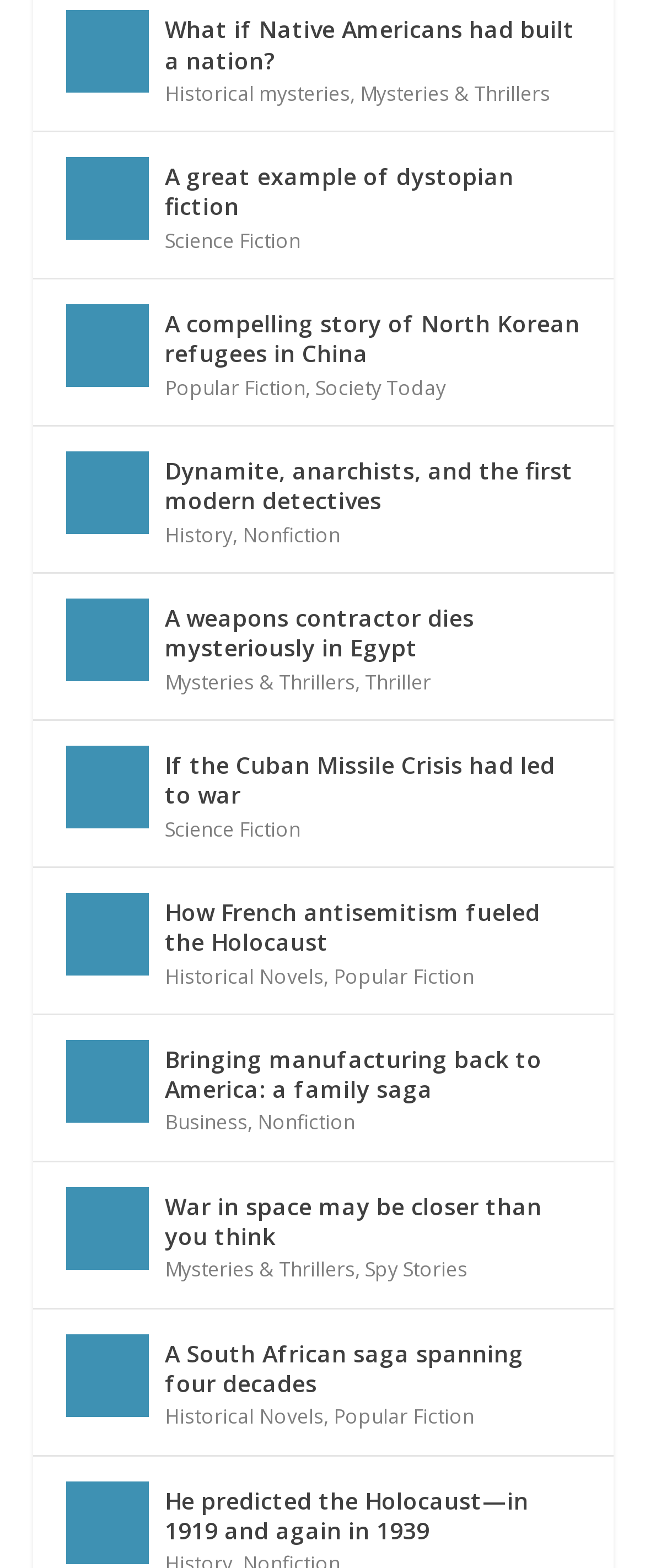Locate the bounding box coordinates of the element I should click to achieve the following instruction: "Learn about 'Dynamite, anarchists, and the first modern detectives'".

[0.101, 0.288, 0.229, 0.341]